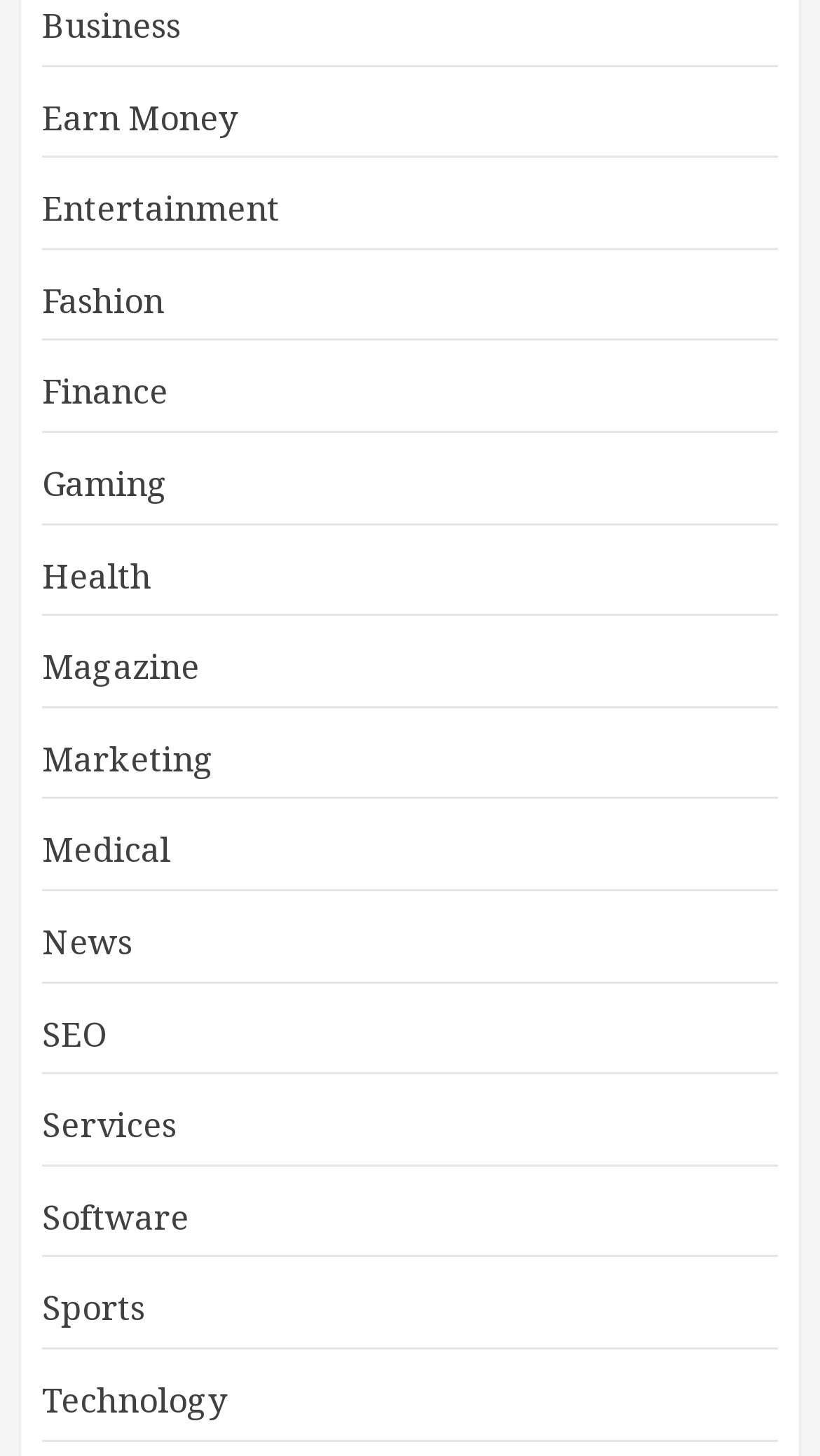What is the last category listed?
Look at the webpage screenshot and answer the question with a detailed explanation.

I looked at the list of categories and found that the last one listed is Technology, which is located at the bottom of the list.